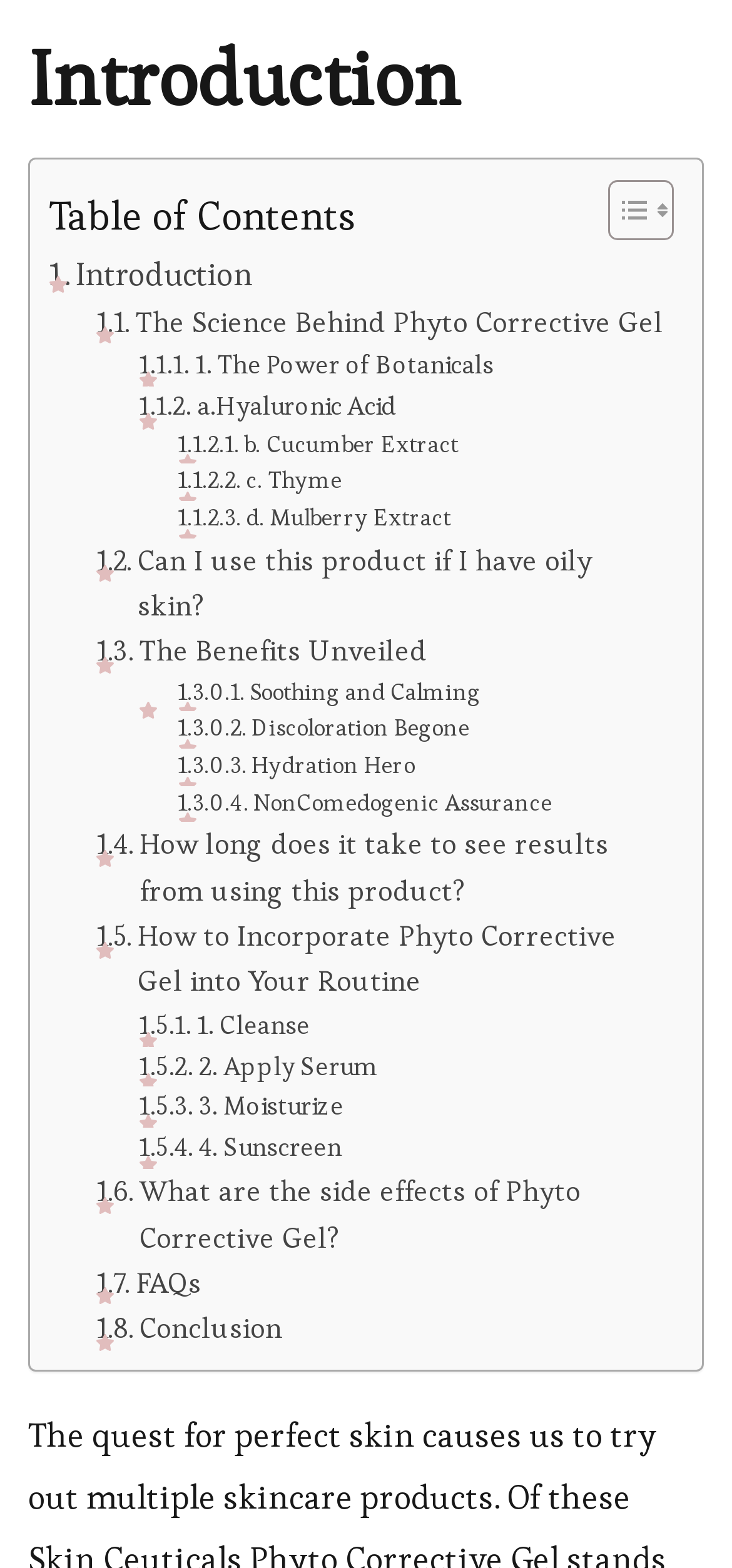What is the last link in the table of contents?
Please respond to the question with a detailed and well-explained answer.

The last link element in the table of contents section has the text 'Conclusion', which indicates that this is the last link in the table of contents.